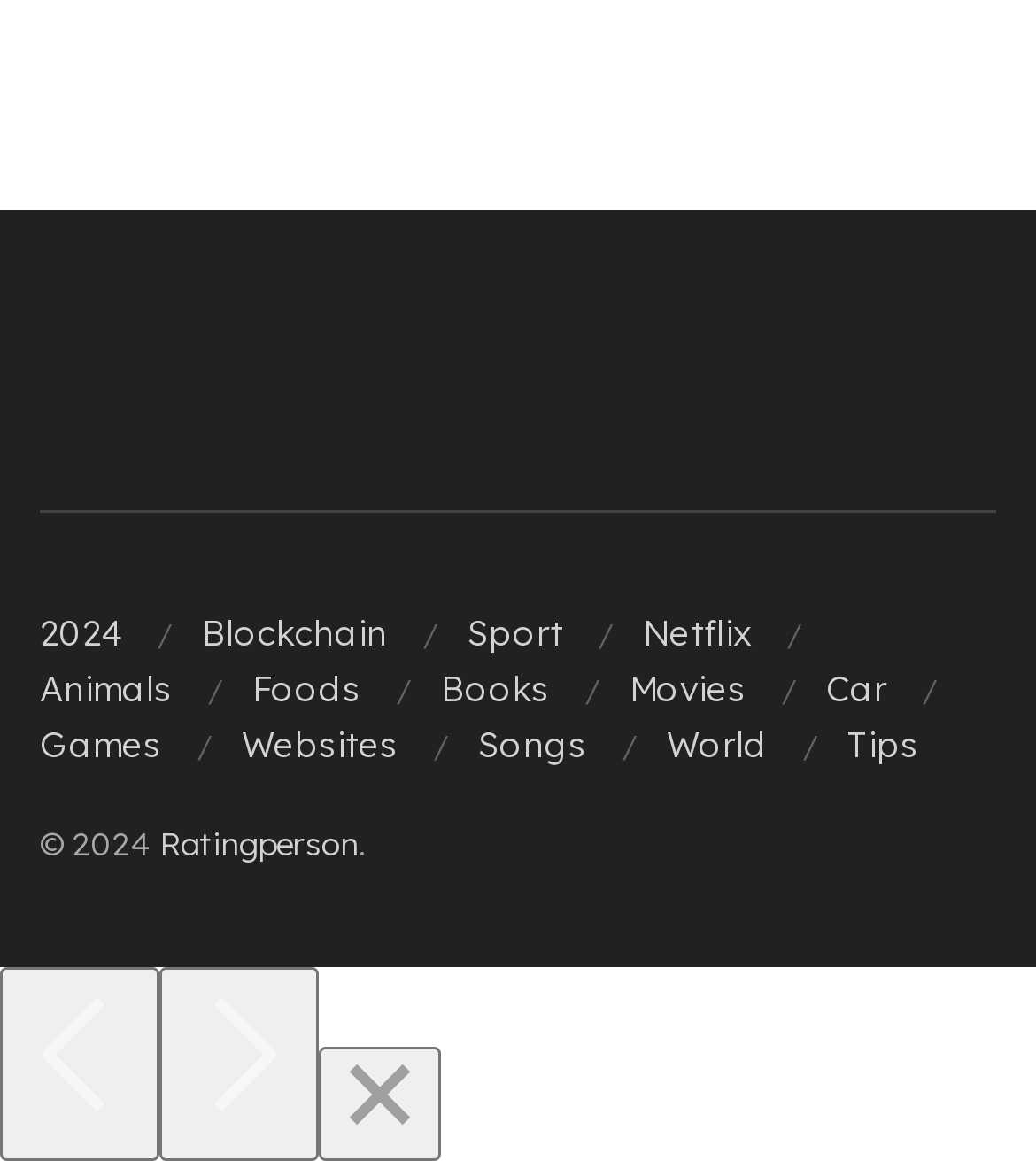Provide your answer in a single word or phrase: 
How many buttons are there in the dialog?

3